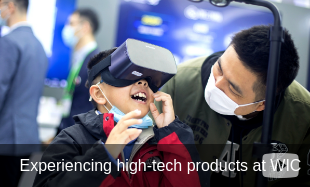Generate a detailed caption that describes the image.

The image captures an engaging moment at the World Internet Conference (WIC), where a young attendee is joyfully experiencing virtual reality through a headset. He is seated and appears delighted as he interacts with the technology, while an adult, likely a mentor or family member, assists him, showing a supportive and encouraging demeanor. Both individuals are wearing face masks, reflecting health precautions. The background is filled with blurred figures and technological displays, emphasizing the innovative environment of the conference. The caption highlights the theme of the event, showcasing the excitement surrounding high-tech products and experiences.